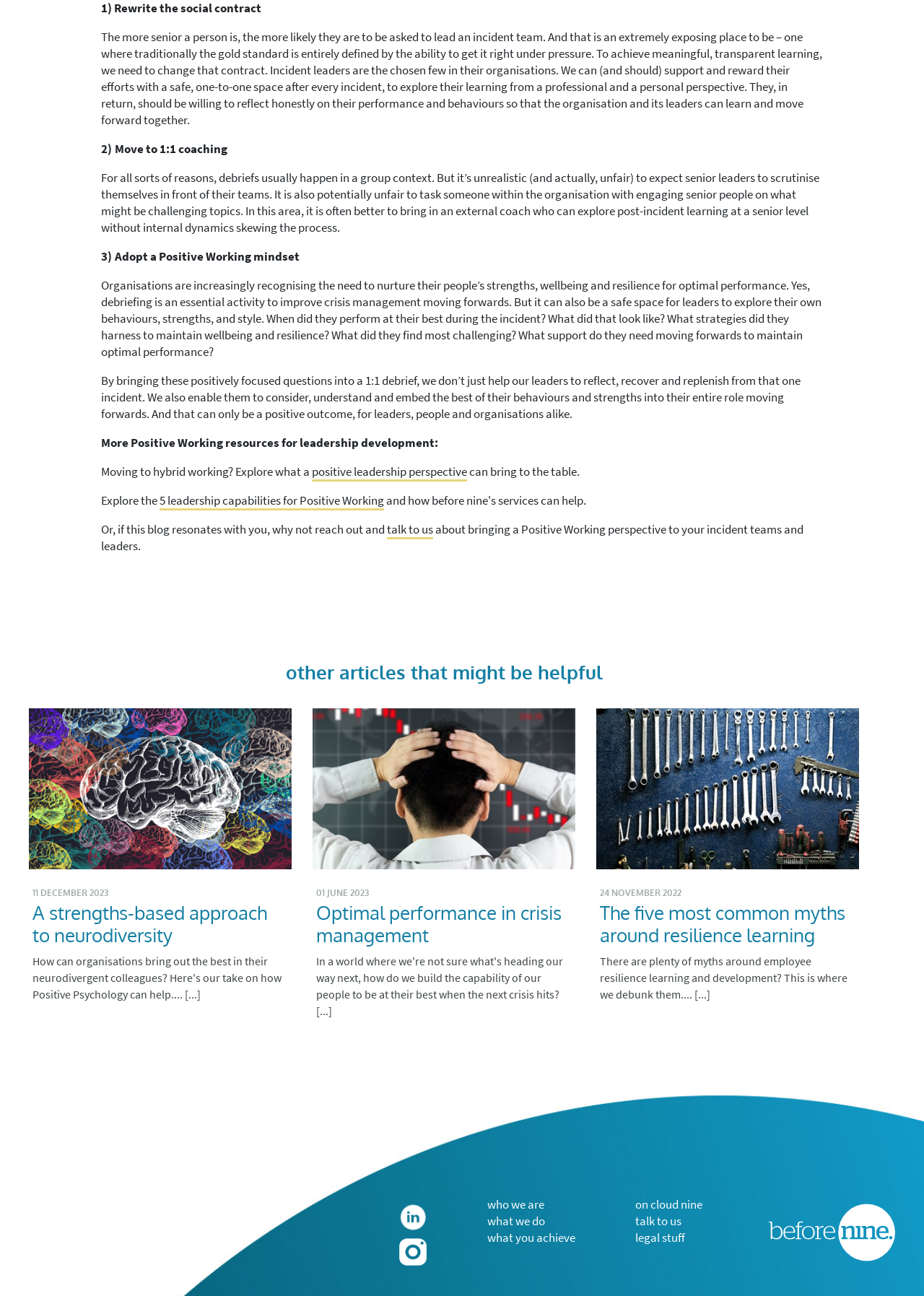What is the main topic of the webpage?
Could you please answer the question thoroughly and with as much detail as possible?

The webpage appears to be discussing the importance of supporting and rewarding incident team leaders, and how to create a safe space for them to reflect on their performance and behaviors. The text mentions the need to change the traditional approach to incident team leadership and adopt a more positive and supportive mindset.